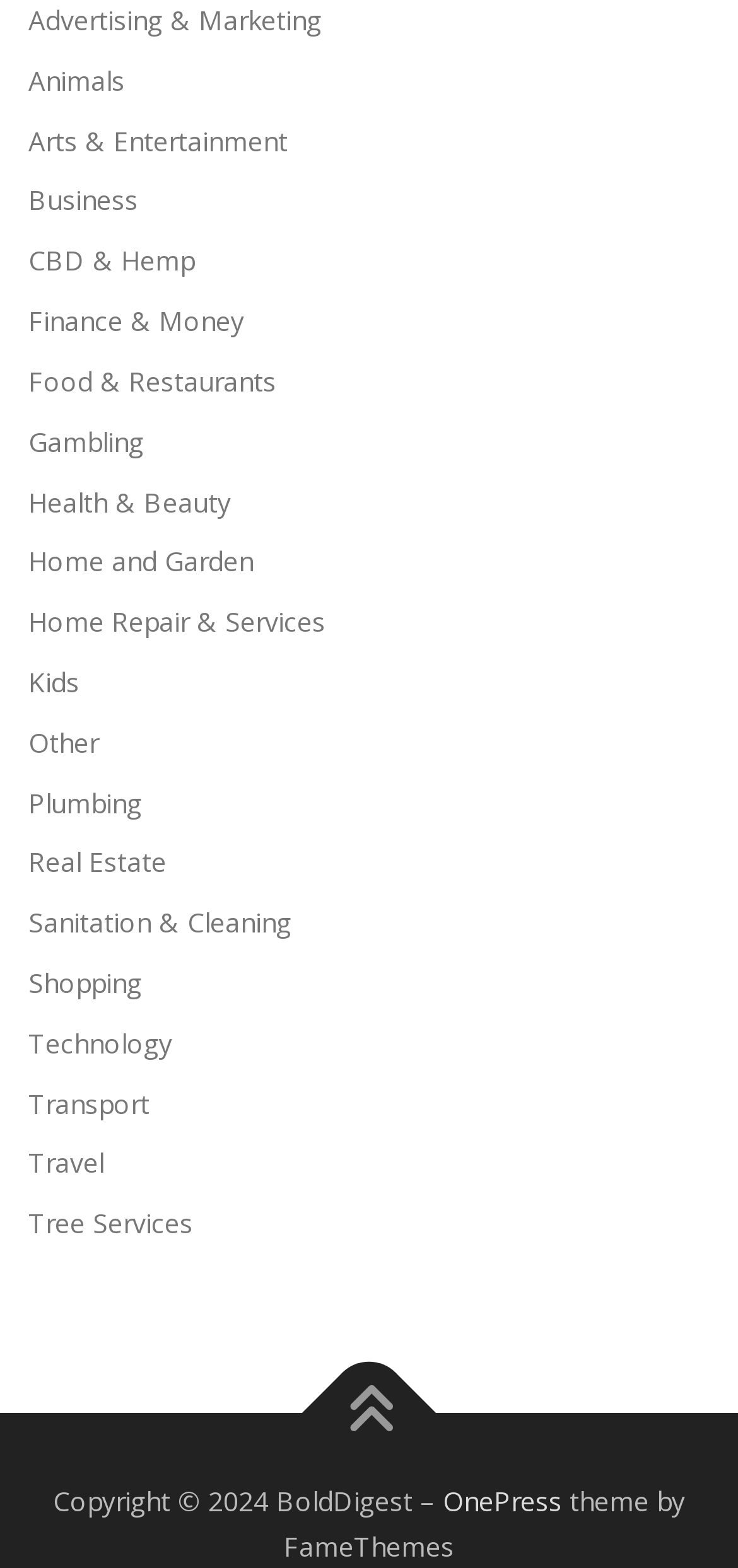Pinpoint the bounding box coordinates of the clickable element to carry out the following instruction: "Click on Advertising & Marketing."

[0.038, 0.001, 0.436, 0.024]